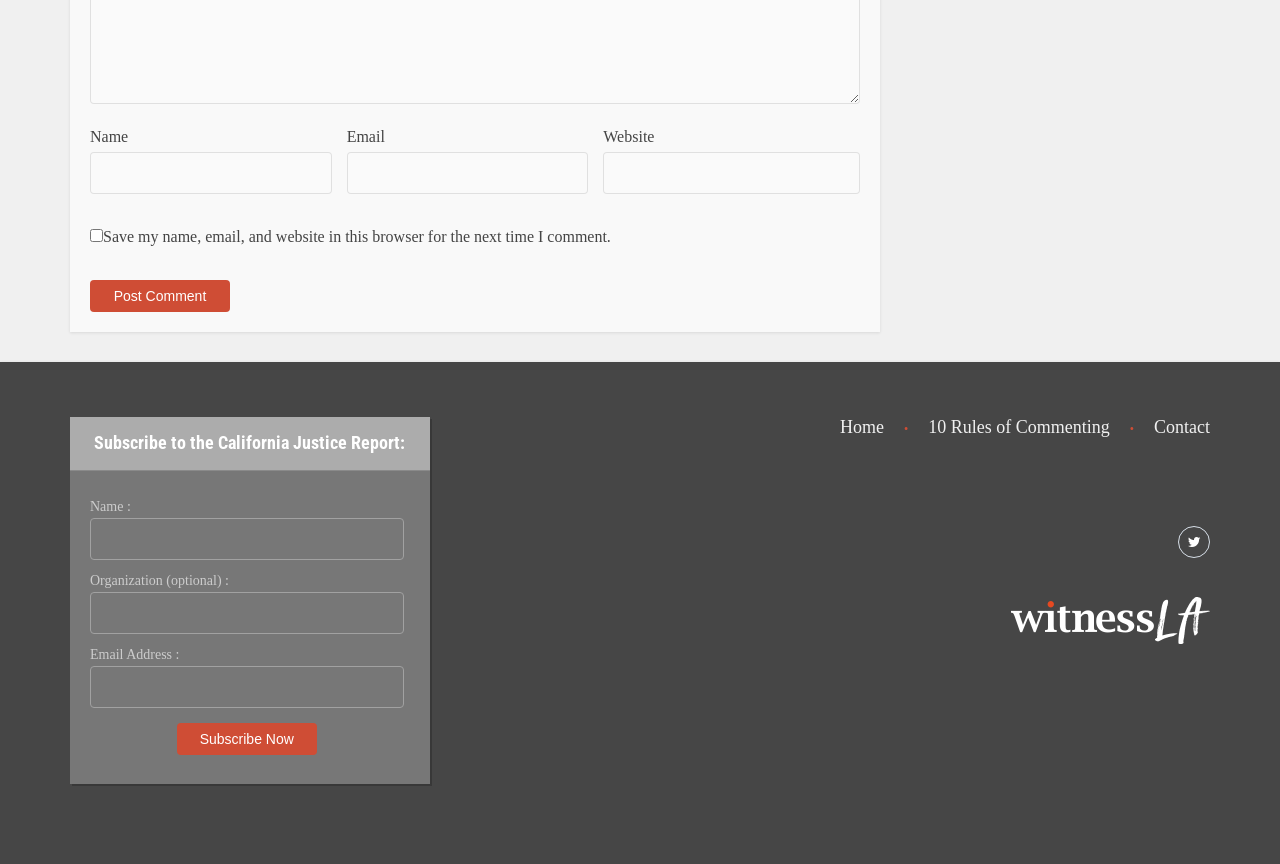Provide the bounding box coordinates of the section that needs to be clicked to accomplish the following instruction: "View the post about the 5 most at-risk freshwater turtles in Canada."

None